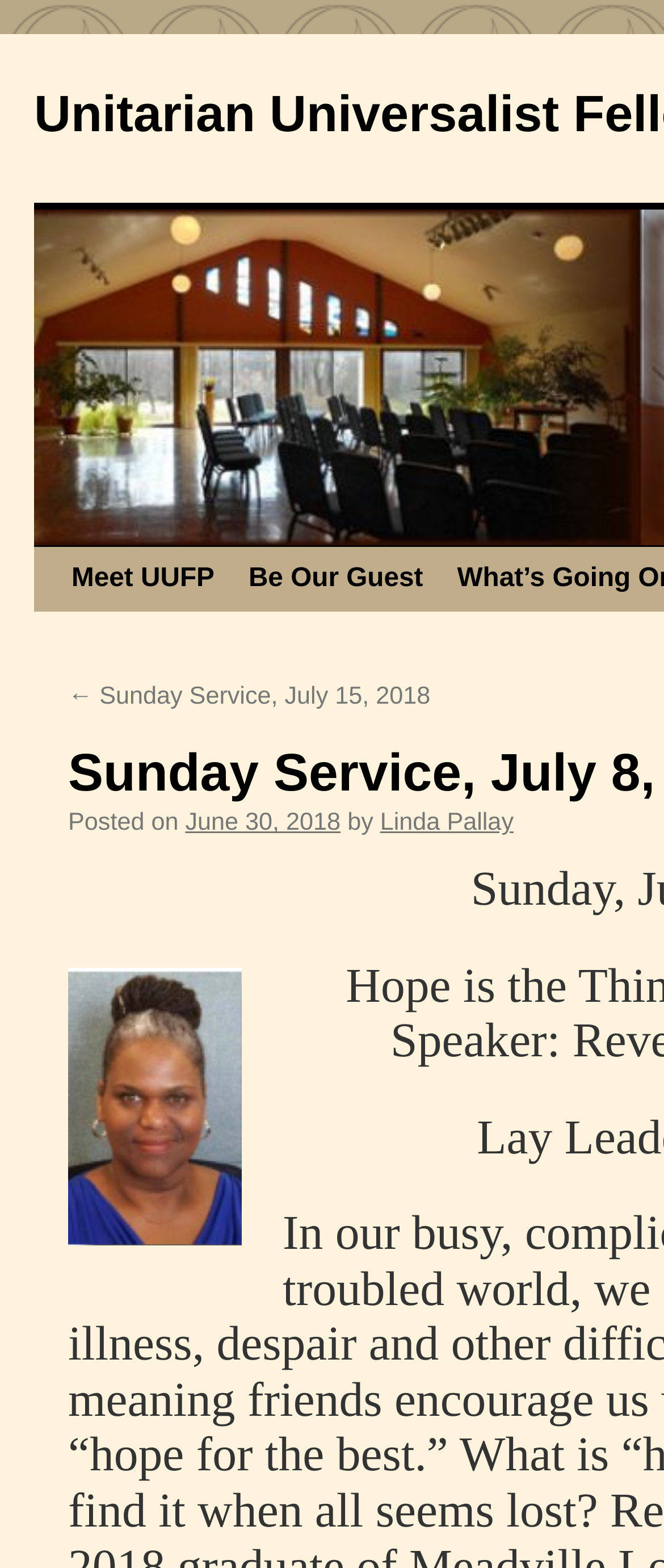Identify the bounding box of the HTML element described as: "Linda Pallay".

[0.572, 0.517, 0.773, 0.534]